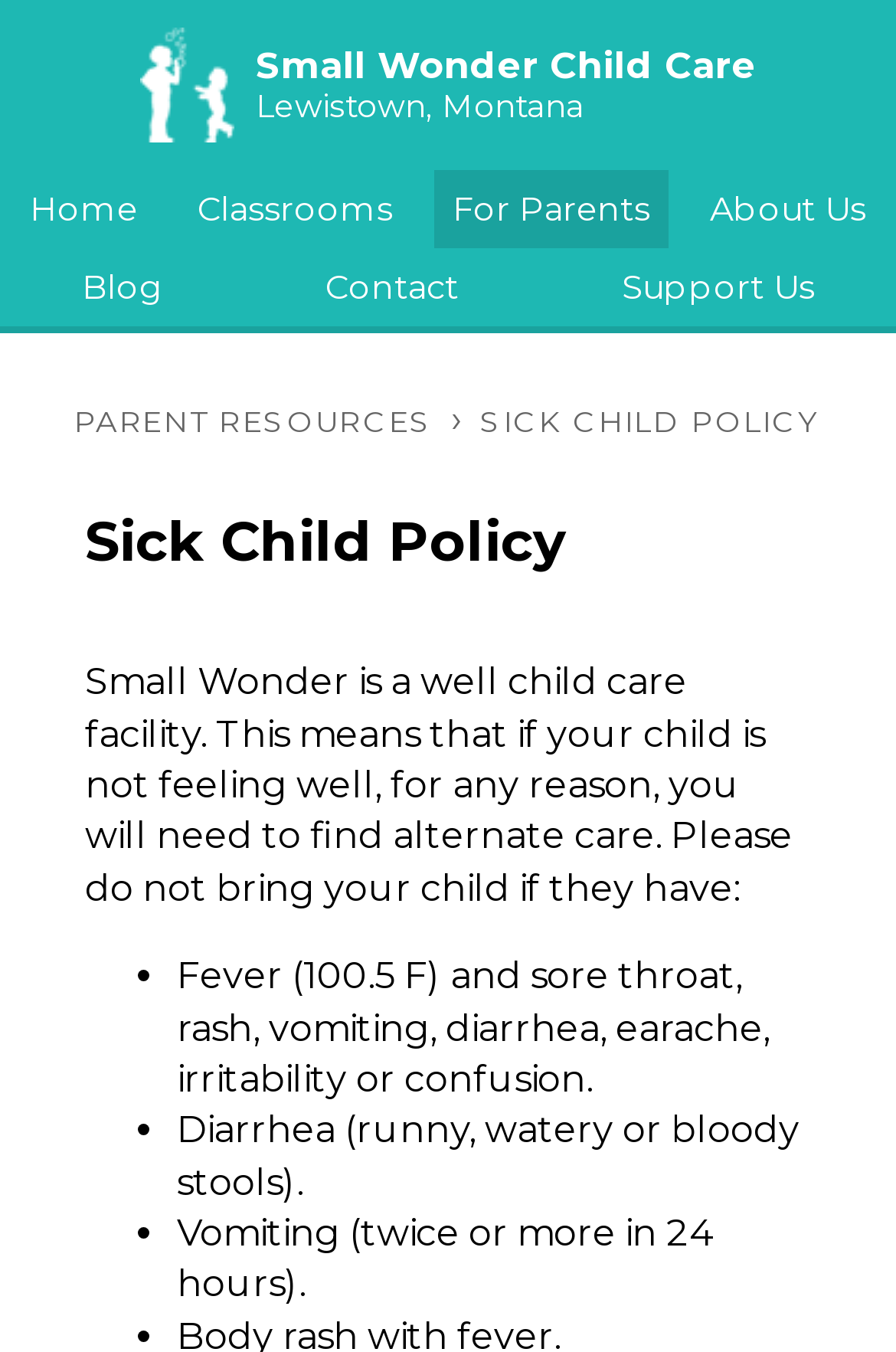Could you highlight the region that needs to be clicked to execute the instruction: "Click the For Parents link"?

[0.485, 0.126, 0.746, 0.184]